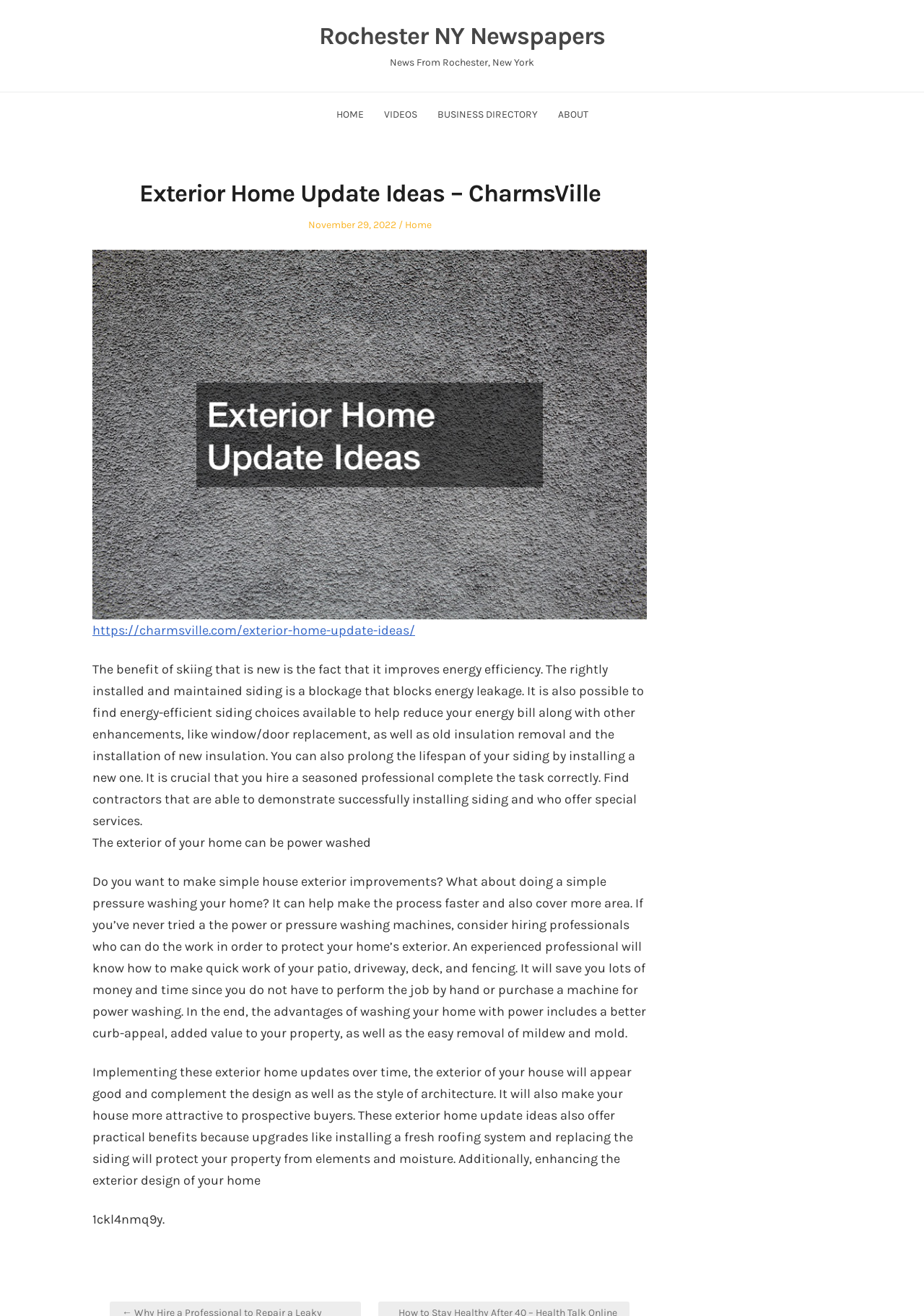Offer an in-depth caption of the entire webpage.

The webpage is about exterior home update ideas, specifically focusing on energy efficiency and curb appeal. At the top, there is a navigation menu with links to "HOME", "VIDEOS", "BUSINESS DIRECTORY", and "ABOUT". Below the menu, there is a header section with the title "Exterior Home Update Ideas – CharmsVille" and a subheading indicating the post date, "November 29, 2022". 

To the right of the header section, there is a link to "Rochester NY Newspapers". Below the header section, there is a large article section that takes up most of the page. The article section contains an image, followed by a brief introduction to the benefits of energy-efficient siding and other exterior home updates. 

The article then continues with several paragraphs of text, discussing the advantages of power washing the exterior of a home, and how implementing exterior home updates can improve the appearance and value of a property. The text is divided into several sections, with headings and subheadings breaking up the content. 

At the very bottom of the page, there is a "Post navigation" section, but it appears to be empty. Overall, the webpage is focused on providing information and ideas for homeowners looking to update the exterior of their properties.